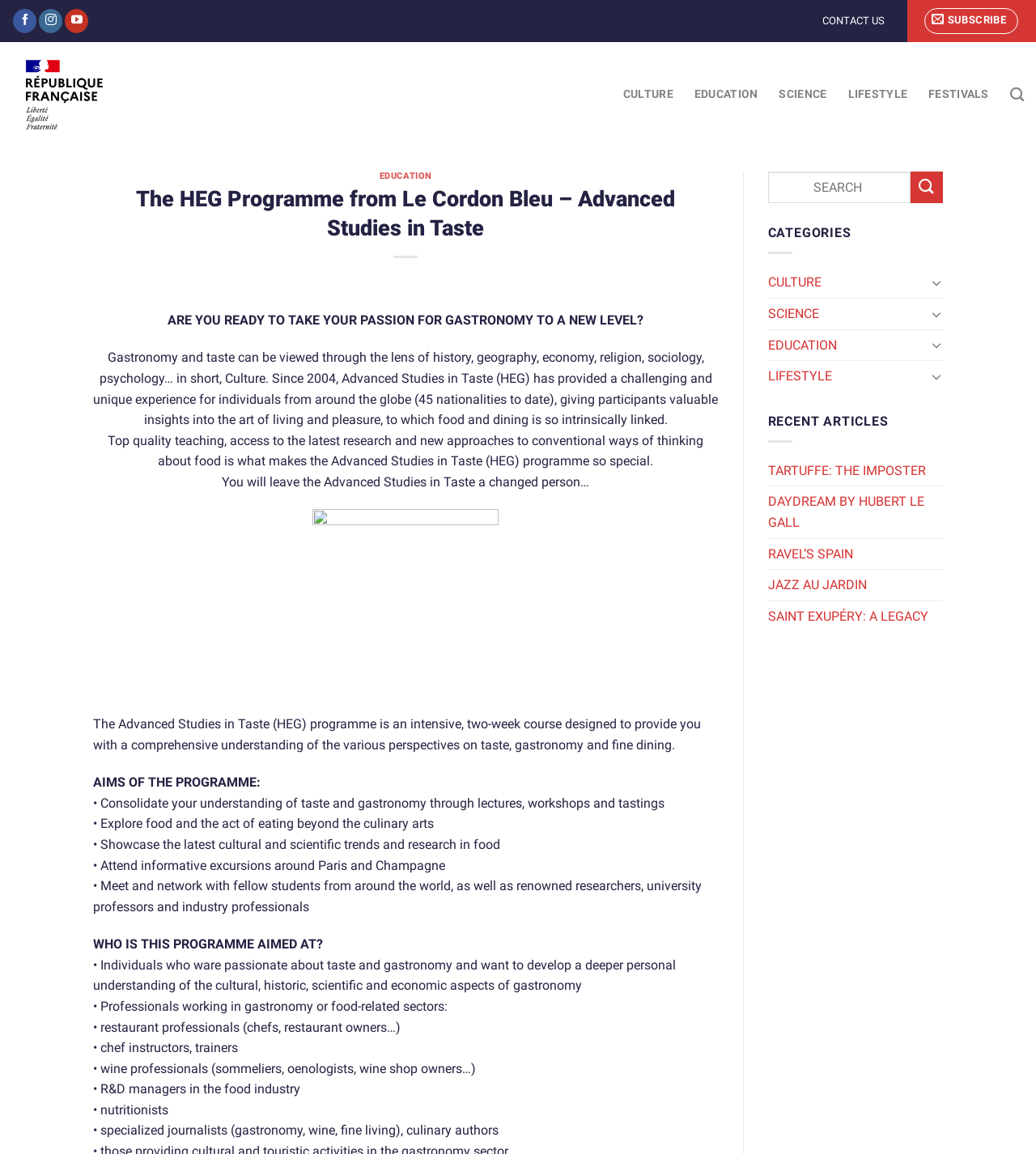Create an in-depth description of the webpage, covering main sections.

This webpage is about the HEG Programme from Le Cordon Bleu, which focuses on advanced studies in taste and gastronomy. At the top of the page, there are several social media links to follow the programme on Facebook, Instagram, and YouTube, as well as a contact us link and a subscribe button. 

Below the social media links, there is a Voilah! logo with a link to the Voilah! website. Next to the logo, there are several navigation links, including Culture, Education, Science, Lifestyle, and Festivals. 

The main content of the page is divided into two sections. On the left side, there is a header section with a heading that reads "EDUCATION" and a subheading that describes the HEG Programme. Below the header, there is a paragraph that introduces the programme, followed by several sections that outline the programme's aims, who it is aimed at, and what participants can expect to gain from it.

On the right side of the page, there is a complementary section that contains a search bar, a categories section with links to Culture, Education, Science, and Lifestyle, and a recent articles section with links to several articles, including "TARTUFFE: THE IMPOSTER", "DAYDREAM BY HUBERT LE GALL", "RAVEL’S SPAIN", "JAZZ AU JARDIN", and "SAINT EXUPÉRY: A LEGACY". 

At the bottom of the page, there is a "Go to top" link that allows users to quickly navigate back to the top of the page.